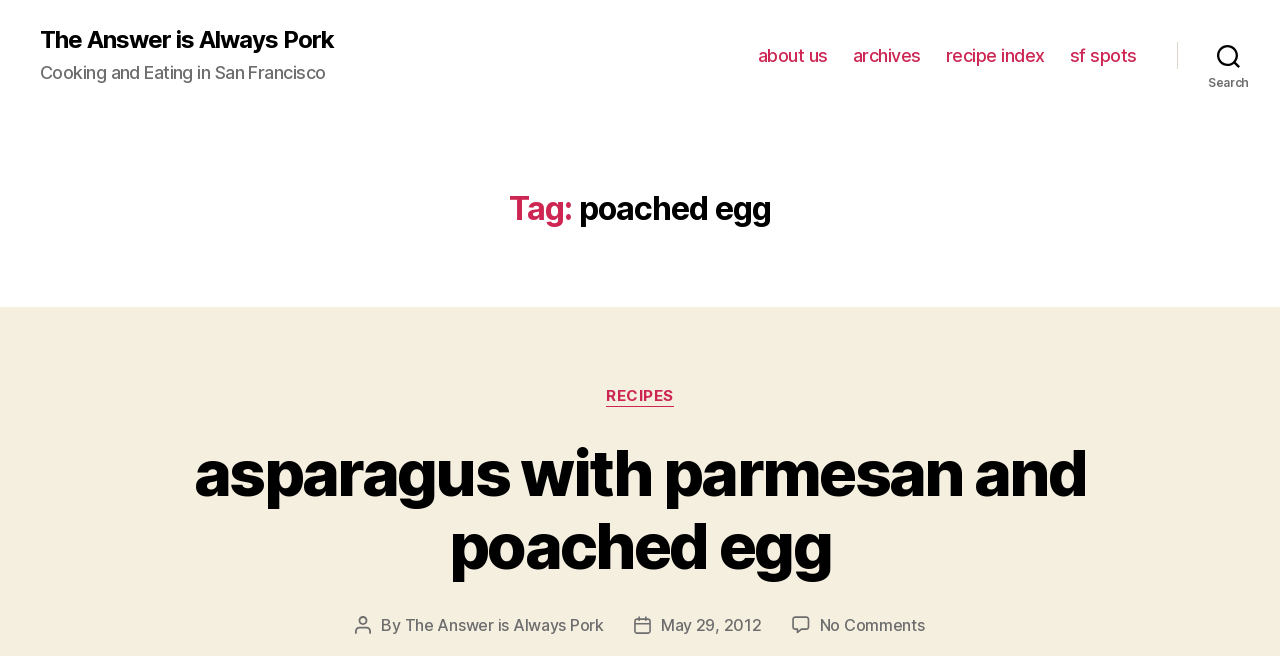Given the description "The Answer is Always Pork", determine the bounding box of the corresponding UI element.

[0.316, 0.937, 0.472, 0.968]